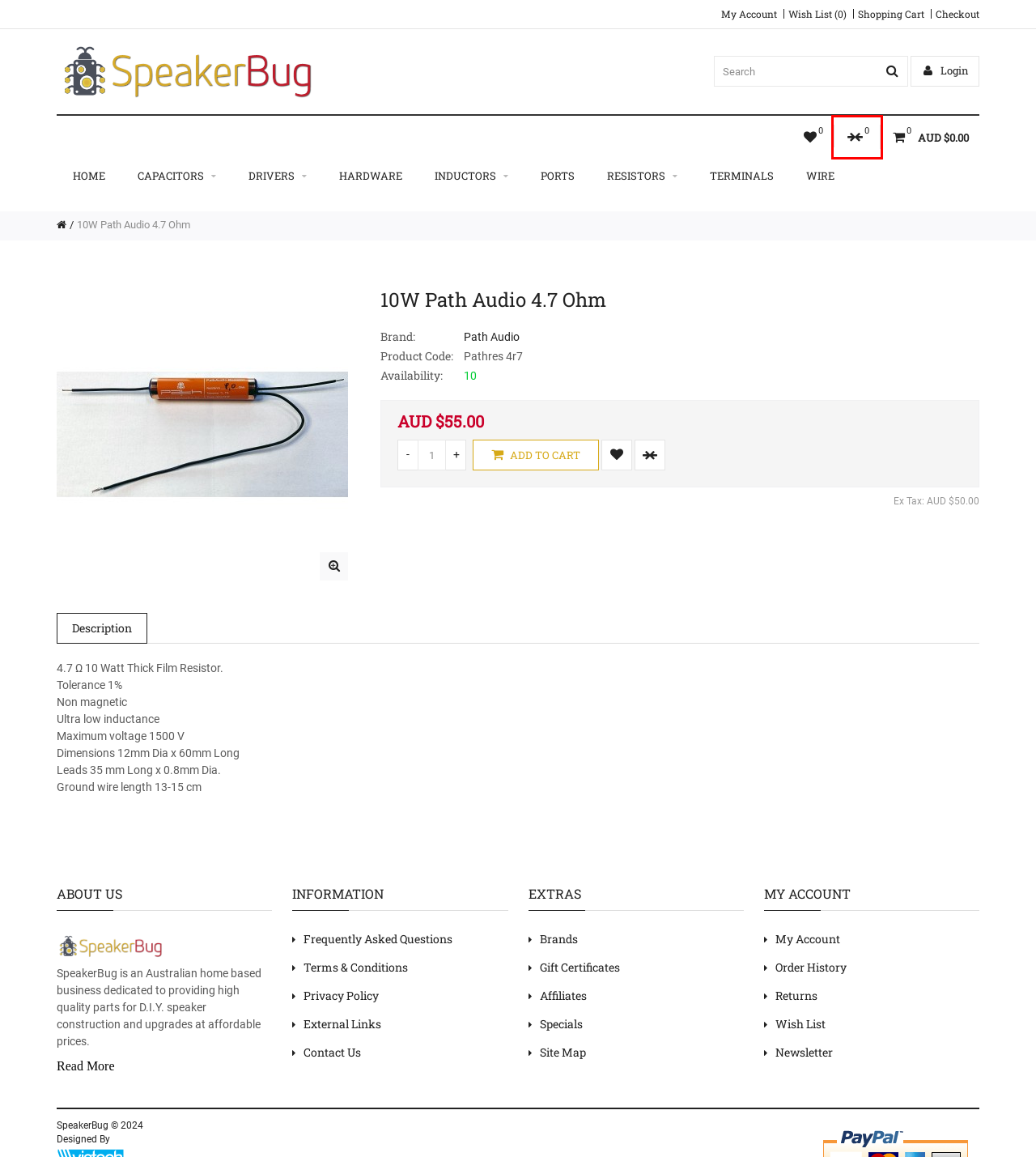You are given a screenshot of a webpage within which there is a red rectangle bounding box. Please choose the best webpage description that matches the new webpage after clicking the selected element in the bounding box. Here are the options:
A. Inductors
B. Special Offers
C. Find Your Favorite Brand
D. Frequently Asked Questions
E. About Us
F. External Links
G. Product Comparison
H. Account Login

G